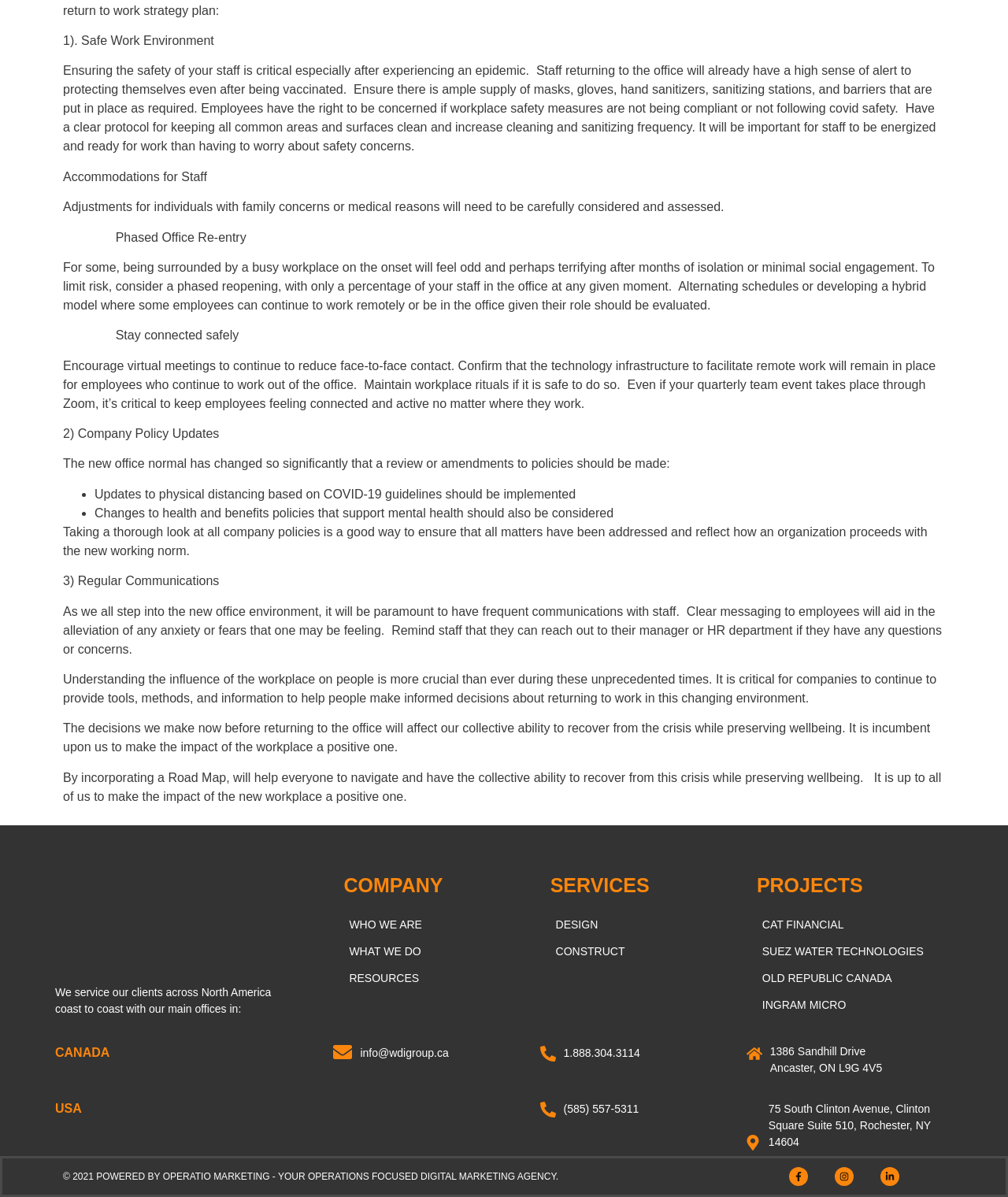Locate the bounding box coordinates of the element that should be clicked to fulfill the instruction: "Read more about Direct Selling and Internal vs. External Hires".

None